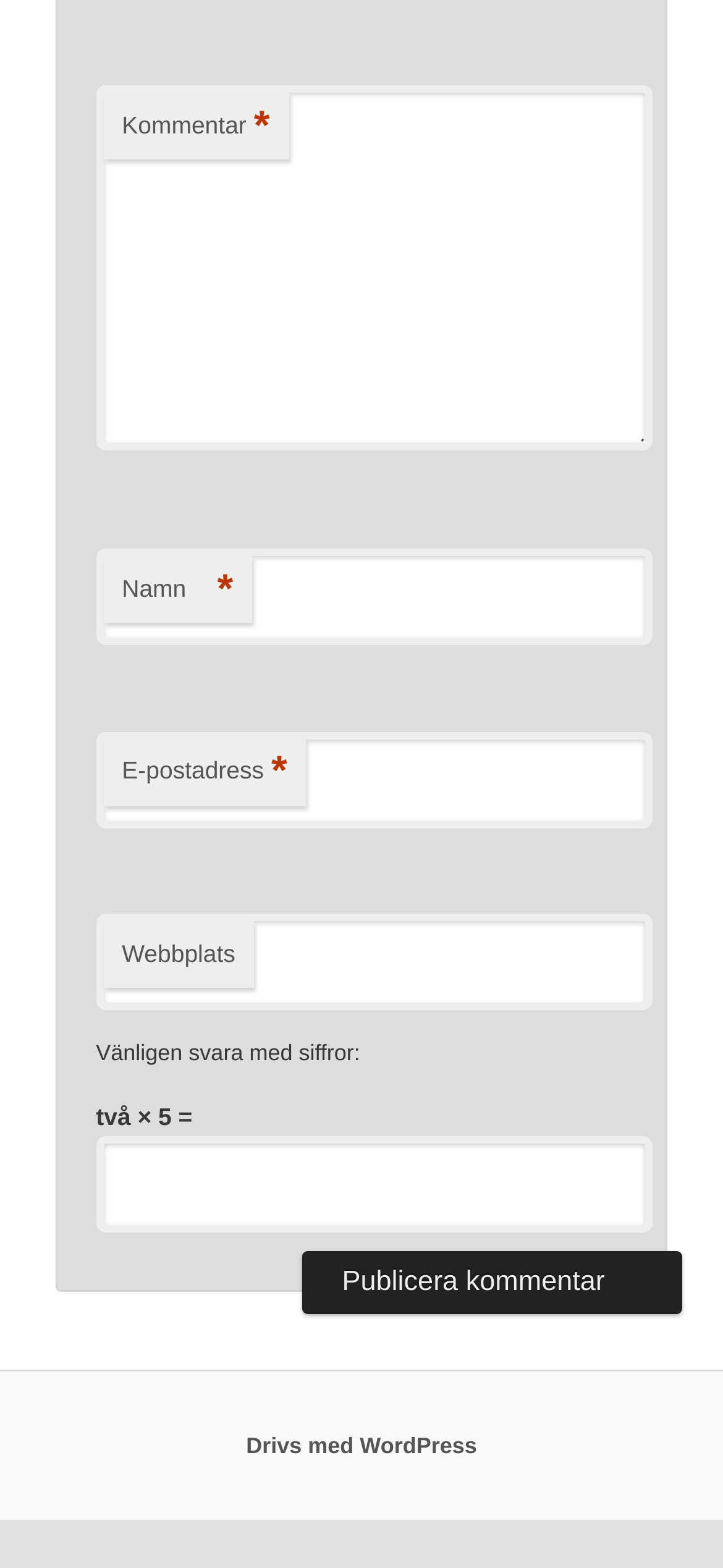Give the bounding box coordinates for the element described as: "parent_node: E-postadress aria-describedby="email-notes" name="email"".

[0.133, 0.467, 0.902, 0.528]